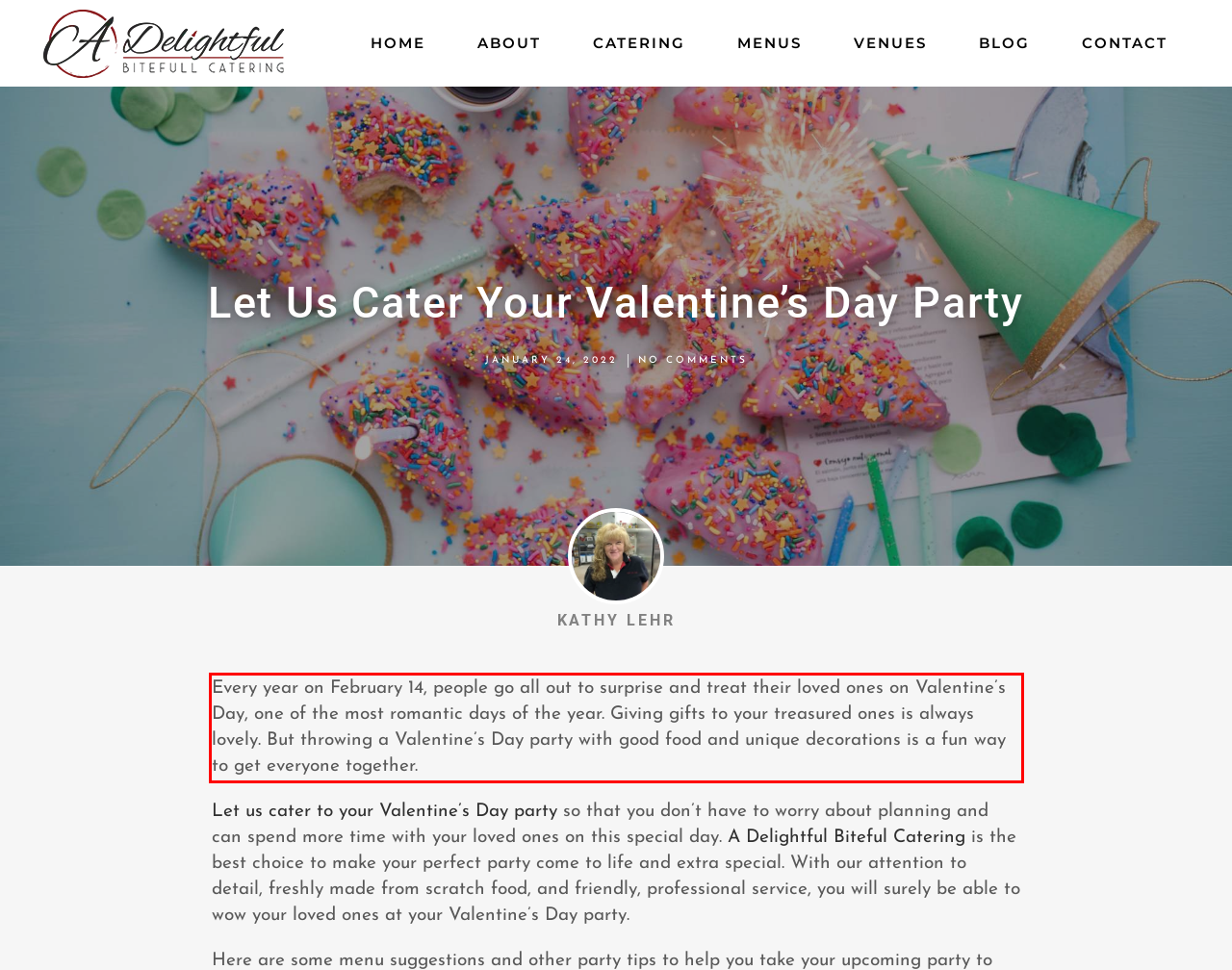Please take the screenshot of the webpage, find the red bounding box, and generate the text content that is within this red bounding box.

Every year on February 14, people go all out to surprise and treat their loved ones on Valentine’s Day, one of the most romantic days of the year. Giving gifts to your treasured ones is always lovely. But throwing a Valentine’s Day party with good food and unique decorations is a fun way to get everyone together.